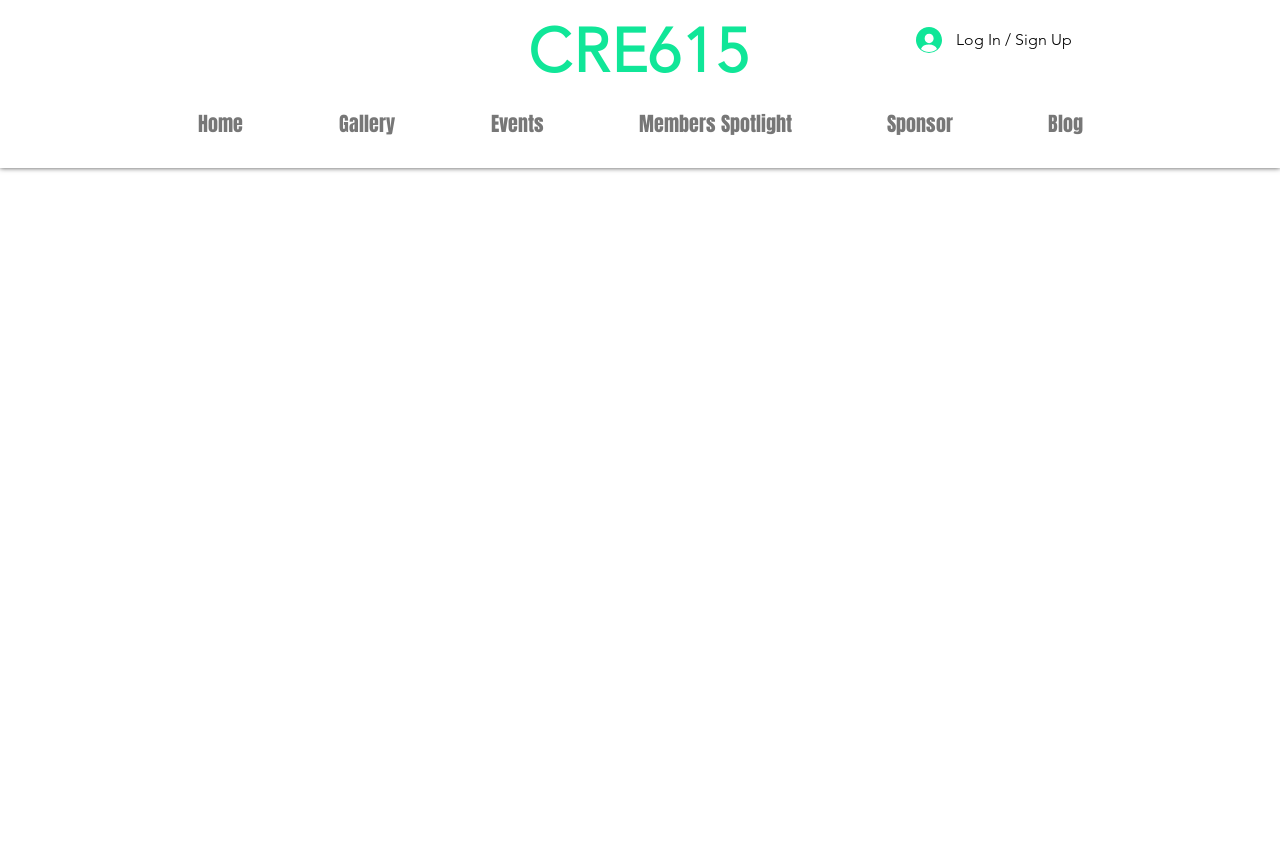What is the event type?
Please provide a single word or phrase as your answer based on the screenshot.

Pickleball